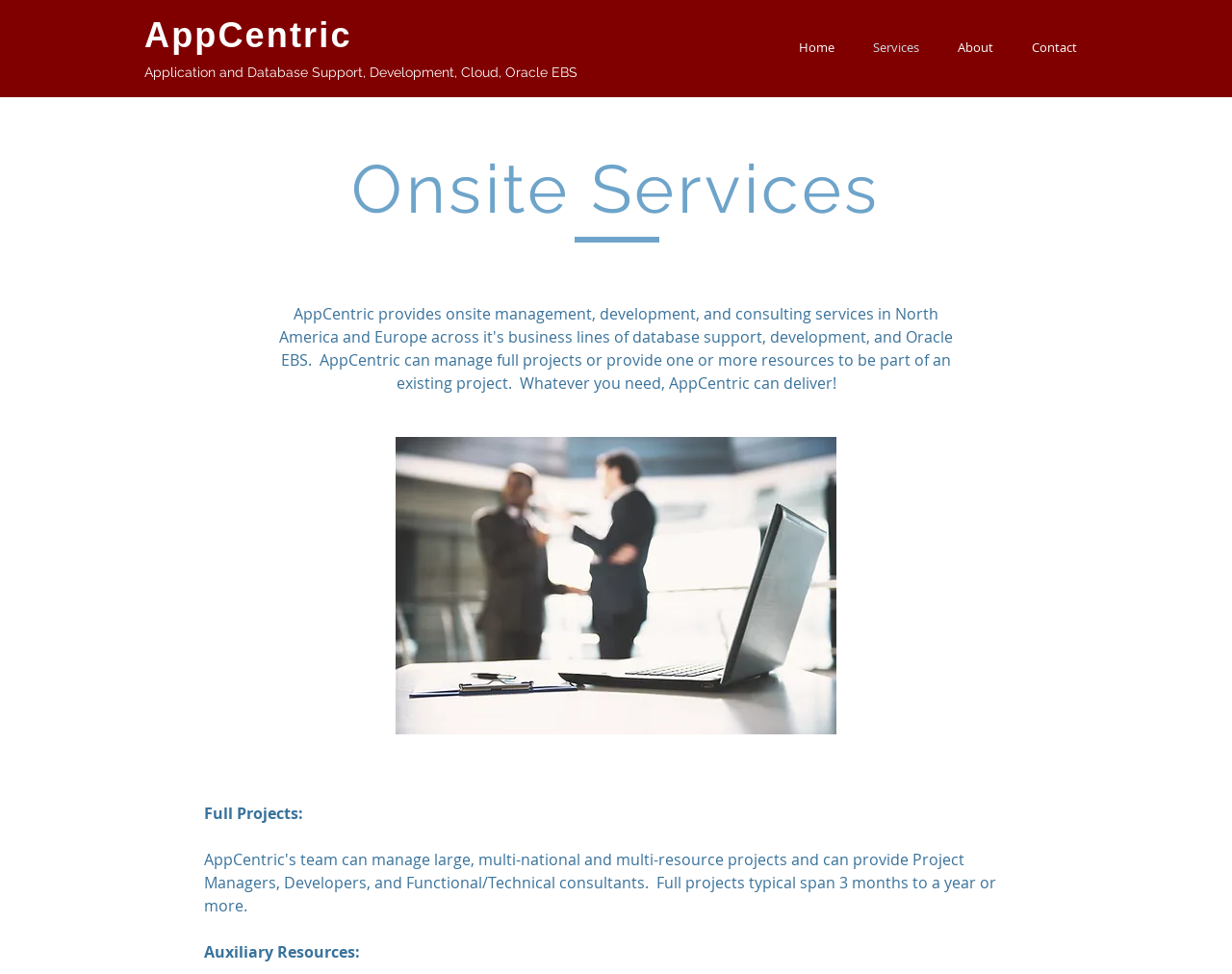Provide a comprehensive caption for the webpage.

The webpage is about Onsite Services, with the title "AppCentric" prominently displayed at the top left corner. Below the title, there is a navigation menu labeled "Site" that spans across the top of the page, containing links to "Home", "Services", "About", and "Contact". 

To the right of the navigation menu, there is a phone number displayed in three parts: "(212)", ".", and "724-3502". 

Below the navigation menu, there is a heading that describes the services offered, including "Application and Database Support, Development, Cloud, Oracle EBS". 

Under this heading, there is a subheading "Onsite Services" that takes up most of the page. Within this section, there are two categories: "Full Projects" and "Auxiliary Resources", which are likely to contain more information or links related to onsite services.